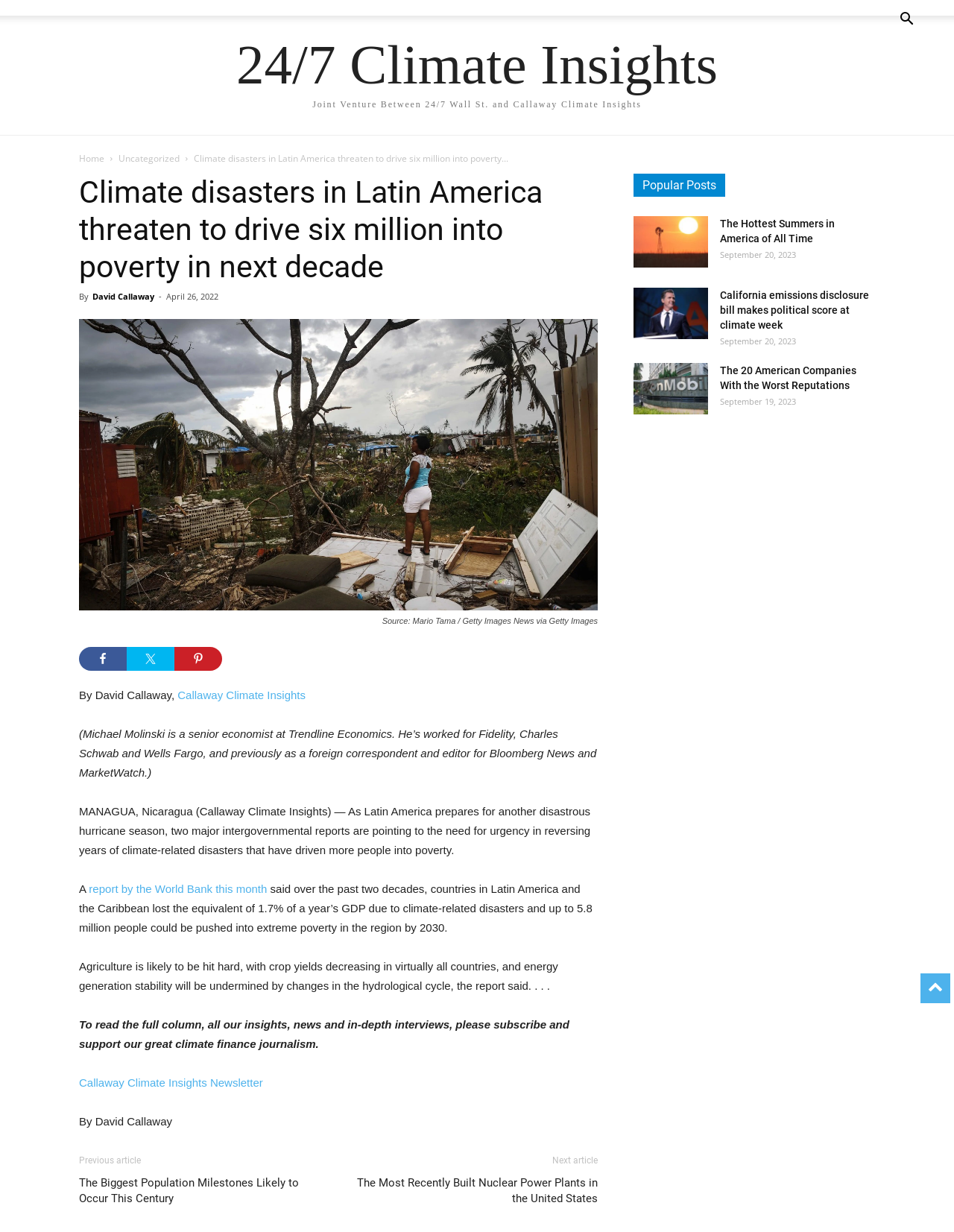Using the webpage screenshot, locate the HTML element that fits the following description and provide its bounding box: "Callaway Climate Insights Newsletter".

[0.083, 0.874, 0.276, 0.884]